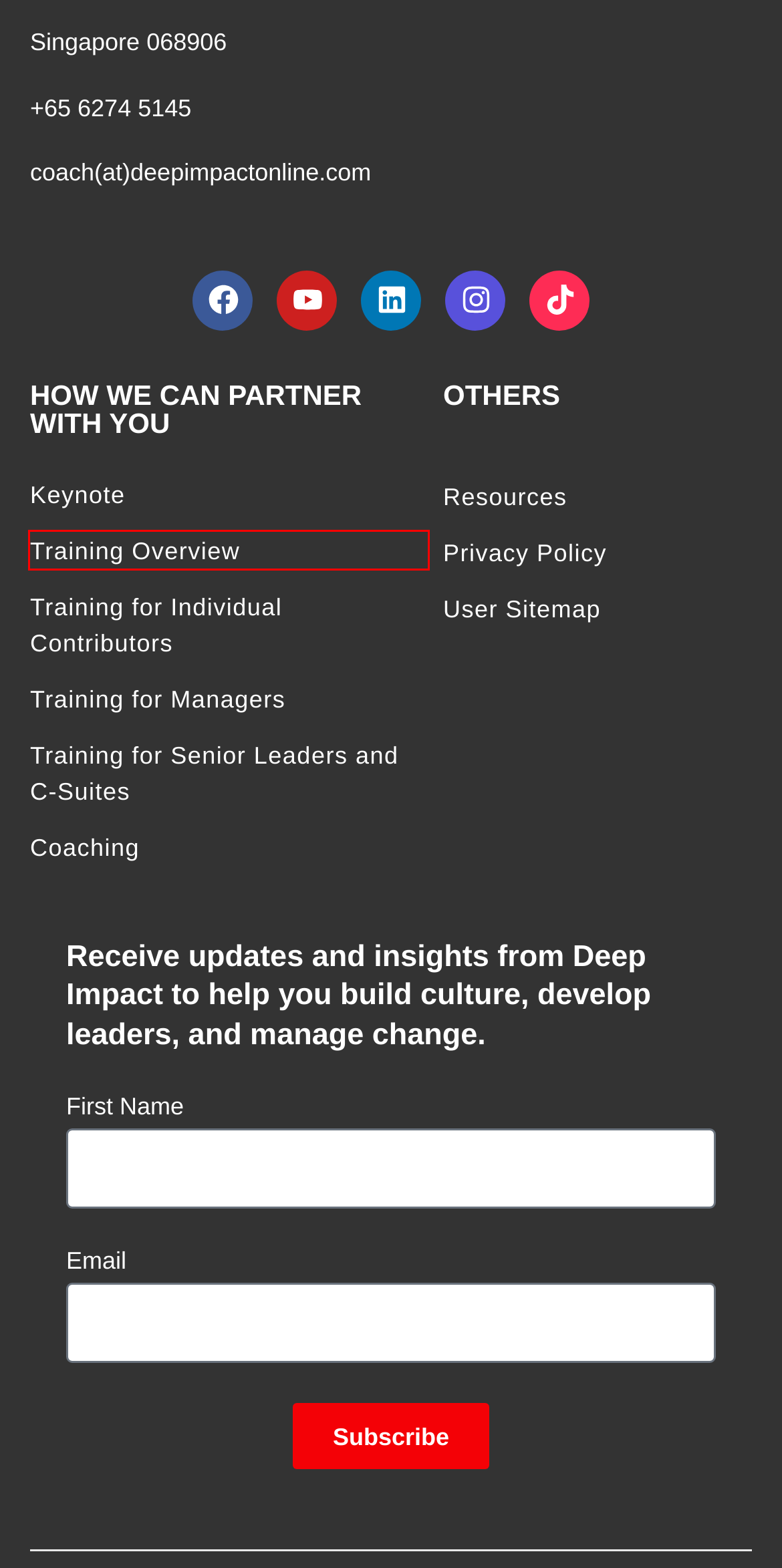Look at the screenshot of a webpage that includes a red bounding box around a UI element. Select the most appropriate webpage description that matches the page seen after clicking the highlighted element. Here are the candidates:
A. Privacy Policy - Deep Impact | Leadership Training and Consultancy | Keynote Speaker
B. Keynote Speaker
C. Corporate Training - Deep Impact | Leadership Training and Consultancy | Keynote Speaker
D. User Sitemap - Deep Impact | Leadership Training and Consultancy | Keynote Speaker
E. Coaching - Deep Impact | Leadership Training and Consultancy | Keynote Speaker
F. Managers - Deep Impact | Leadership Training and Consultancy | Keynote Speaker
G. Senior Leaders and C-Suites - Deep Impact | Leadership Training and Consultancy | Keynote Speaker
H. Articles - Deep Impact | Leadership Training and Consultancy | Keynote Speaker

C